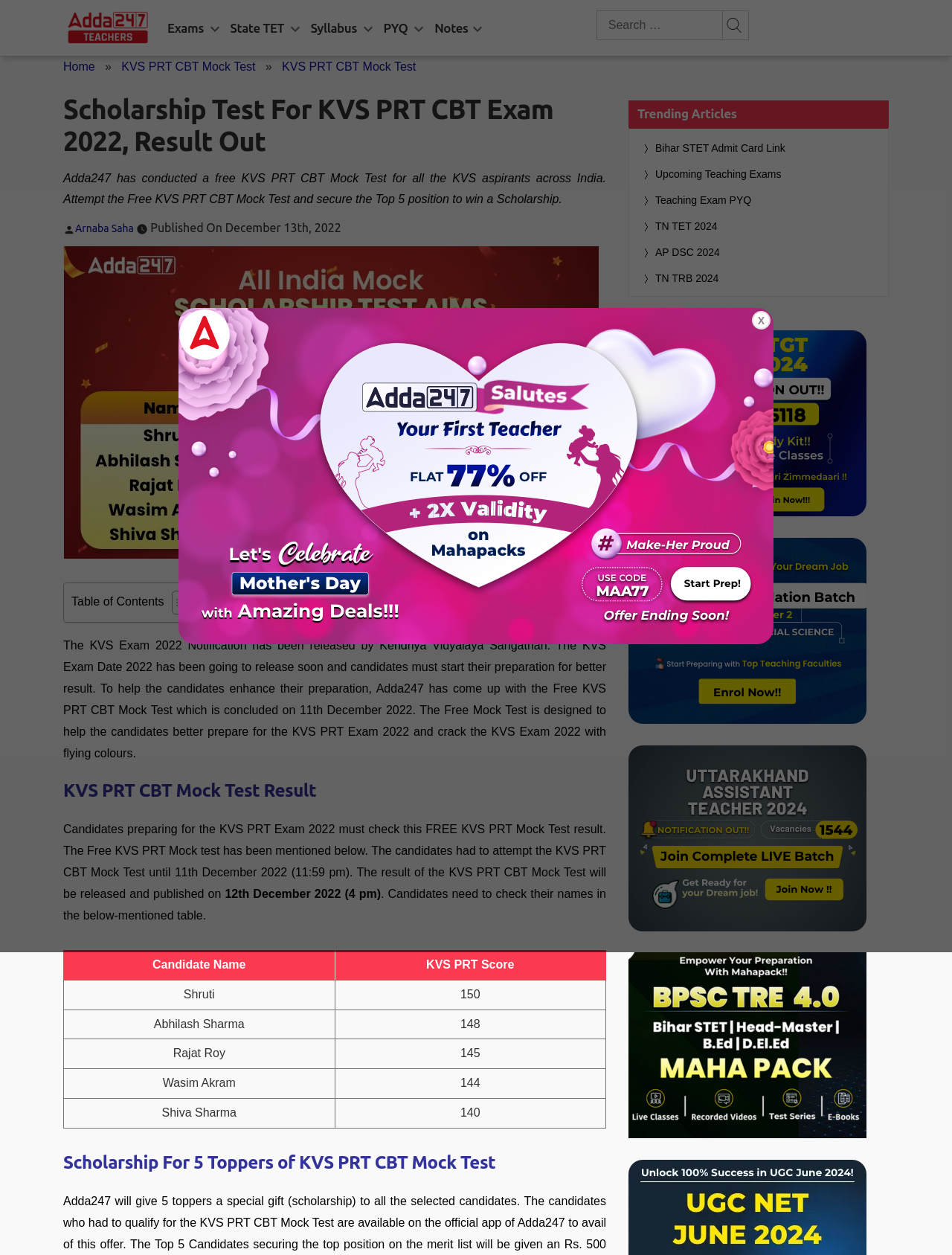Can you determine the bounding box coordinates of the area that needs to be clicked to fulfill the following instruction: "Learn about the company"?

None